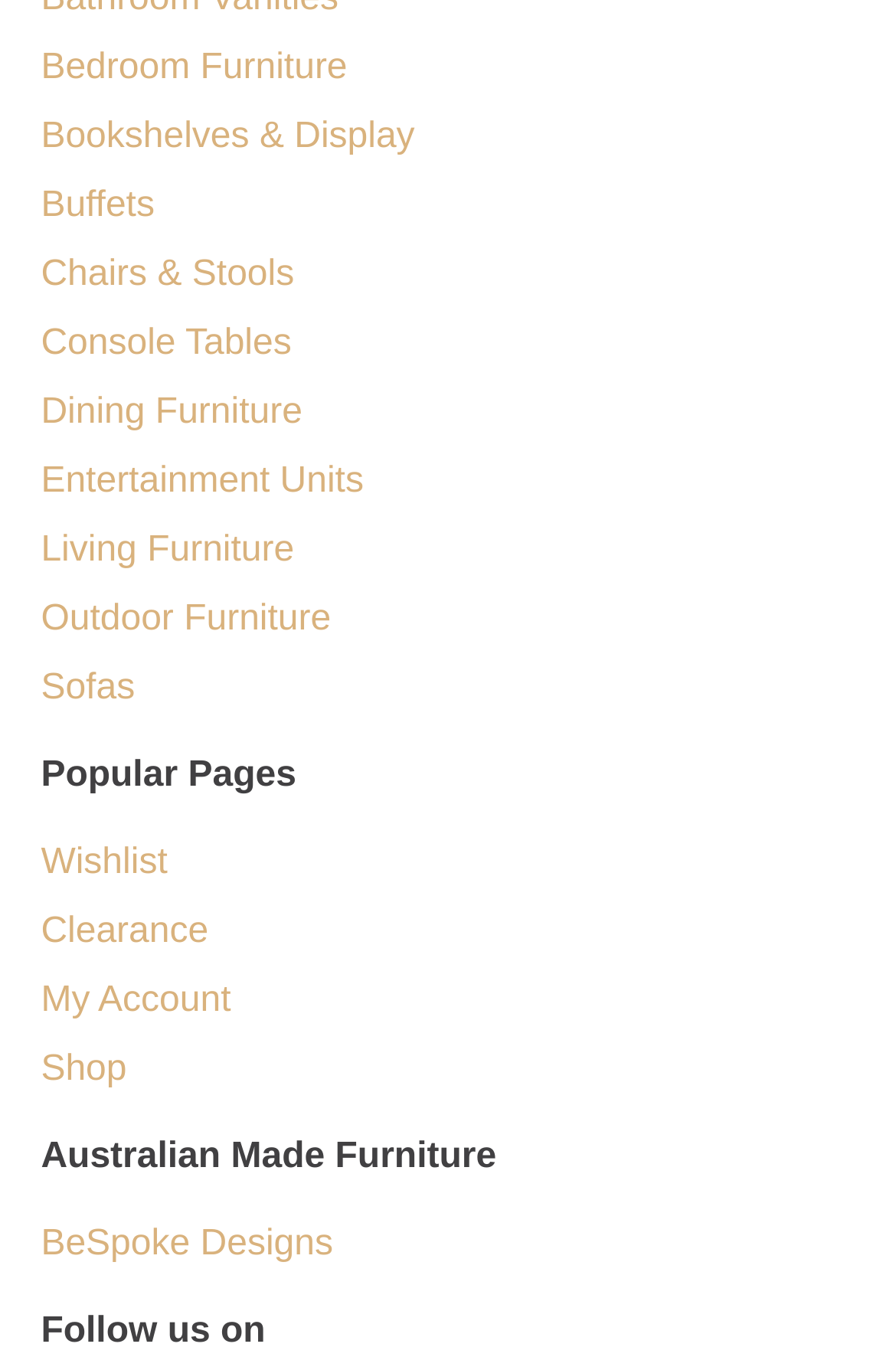Extract the bounding box coordinates for the HTML element that matches this description: "Shop". The coordinates should be four float numbers between 0 and 1, i.e., [left, top, right, bottom].

[0.046, 0.764, 0.954, 0.798]